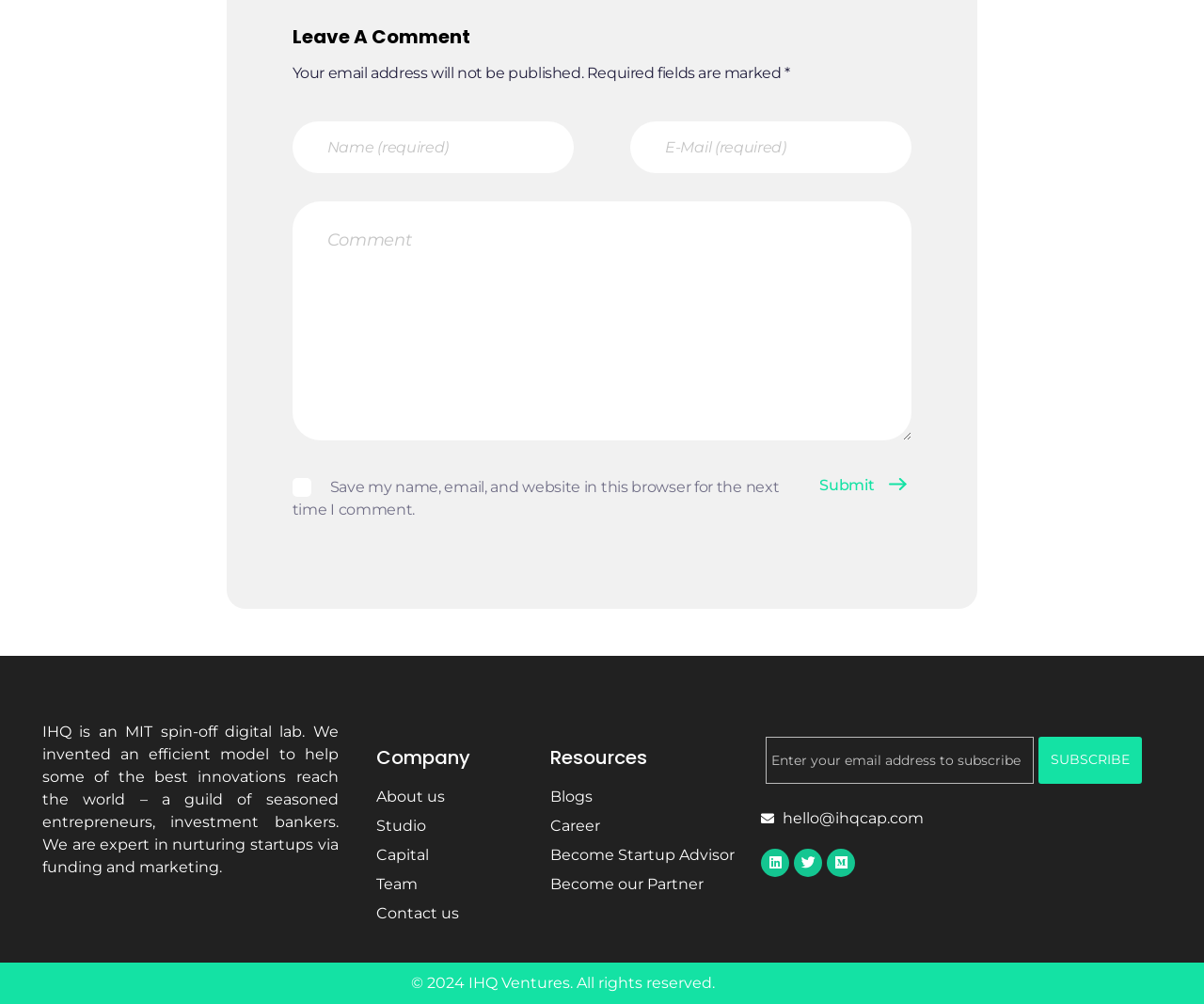Please specify the bounding box coordinates of the area that should be clicked to accomplish the following instruction: "Enter your name". The coordinates should consist of four float numbers between 0 and 1, i.e., [left, top, right, bottom].

[0.243, 0.121, 0.477, 0.172]